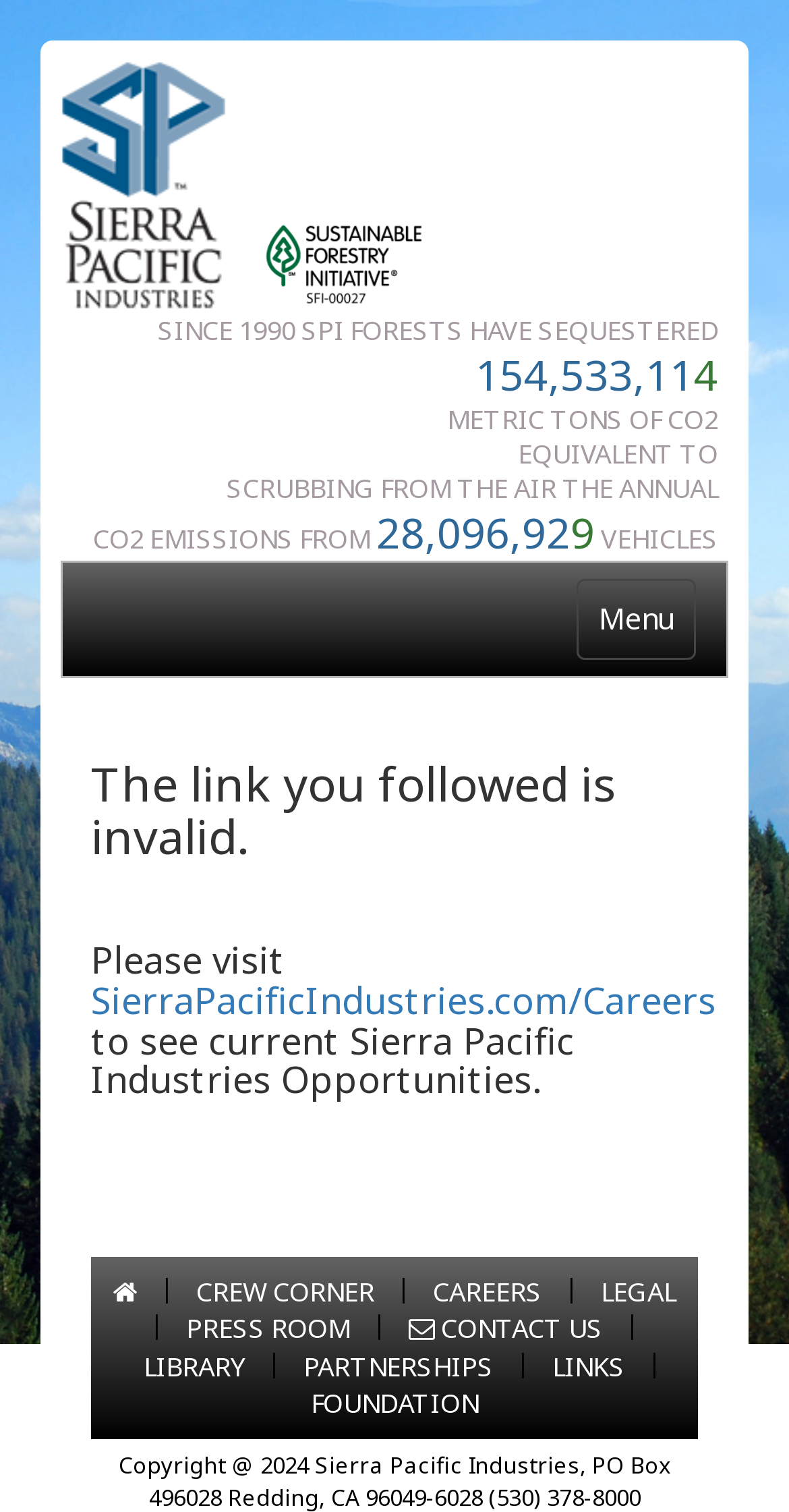Please identify the webpage's heading and generate its text content.

The link you followed is invalid.